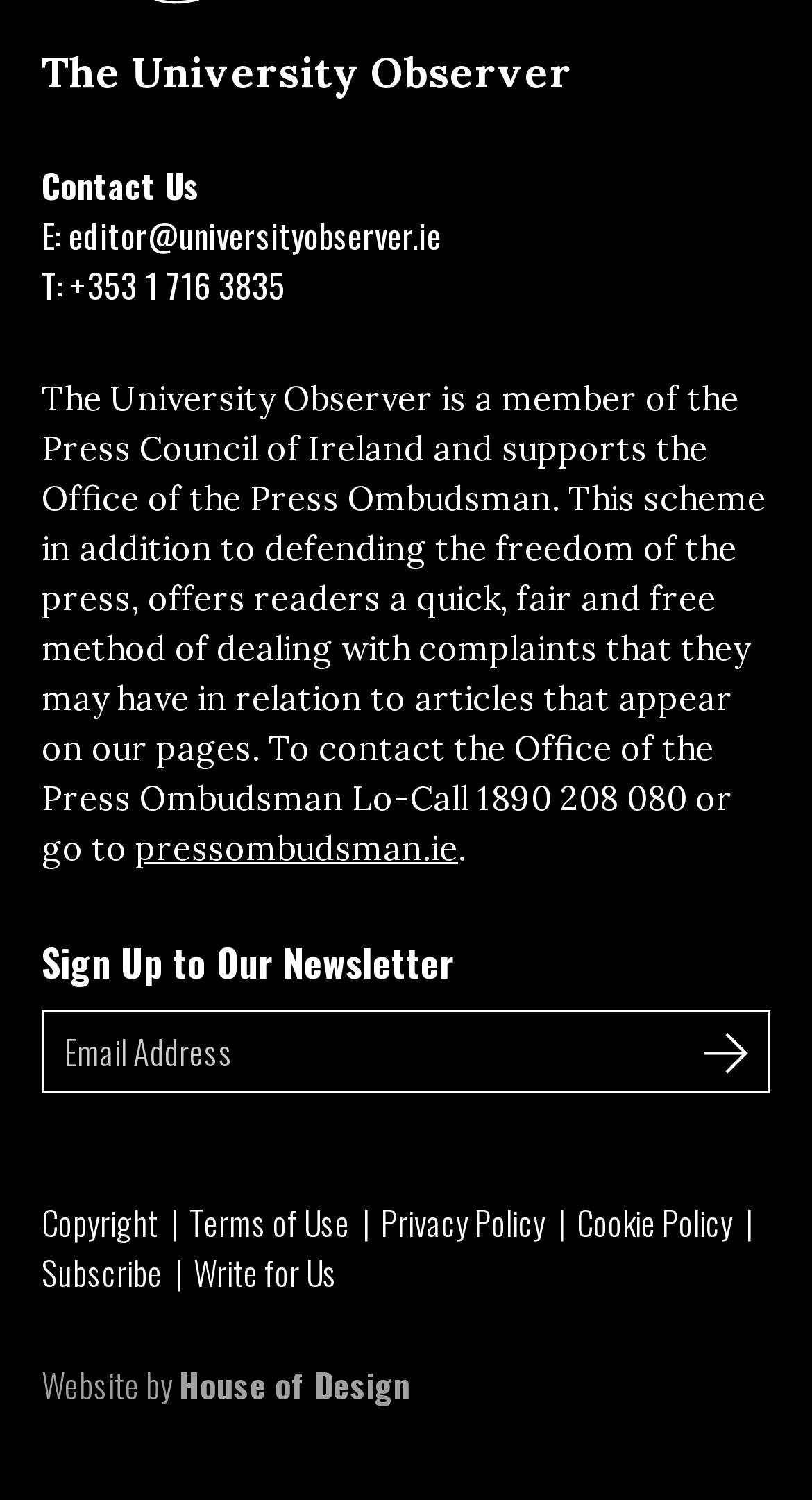Who designed the website?
Could you please answer the question thoroughly and with as much detail as possible?

The website designer can be found in the link element at the bottom of the webpage, which reads 'Website by House of Design'.